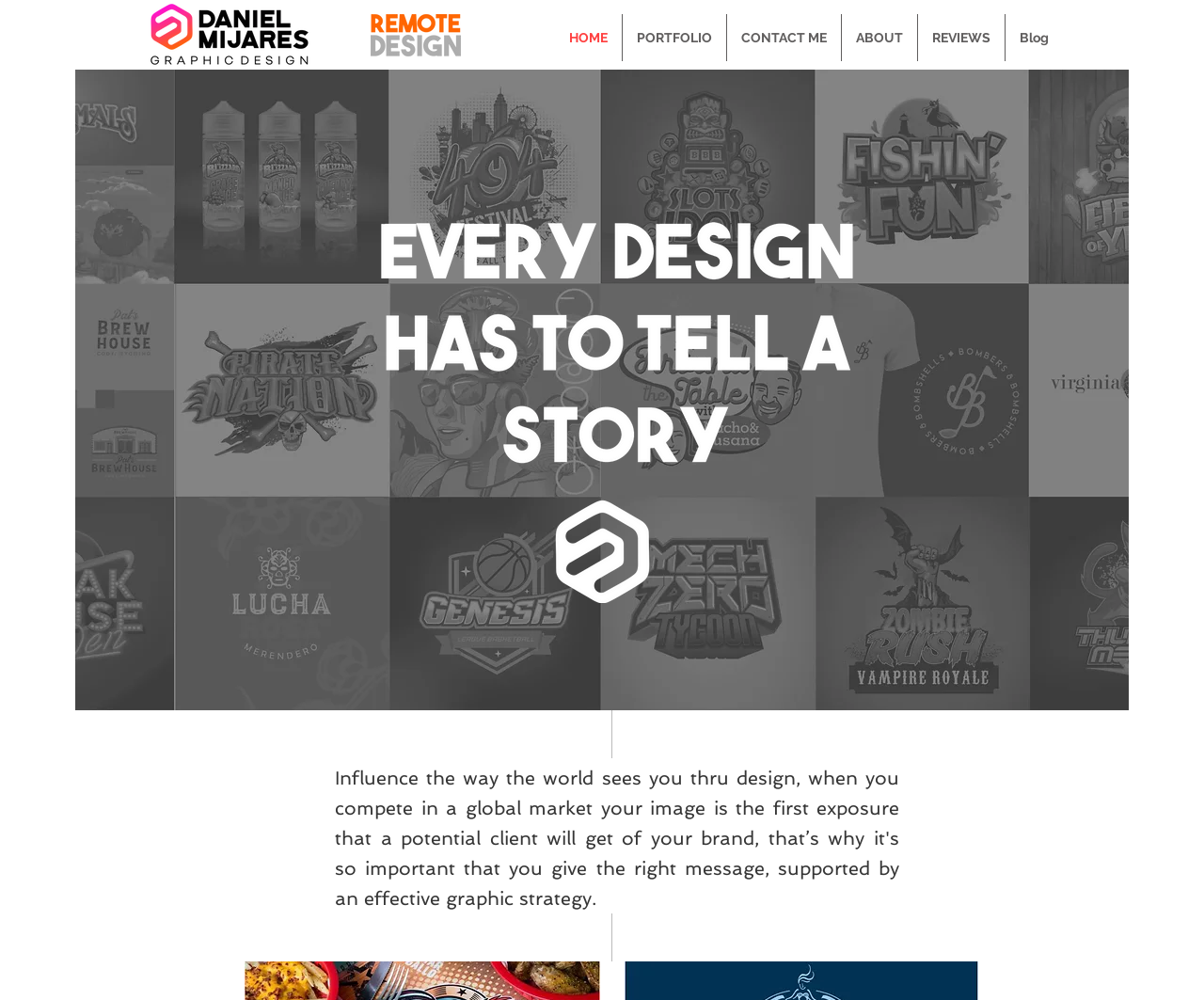What is the theme of the image at the top-right corner?
Please use the image to provide a one-word or short phrase answer.

Design